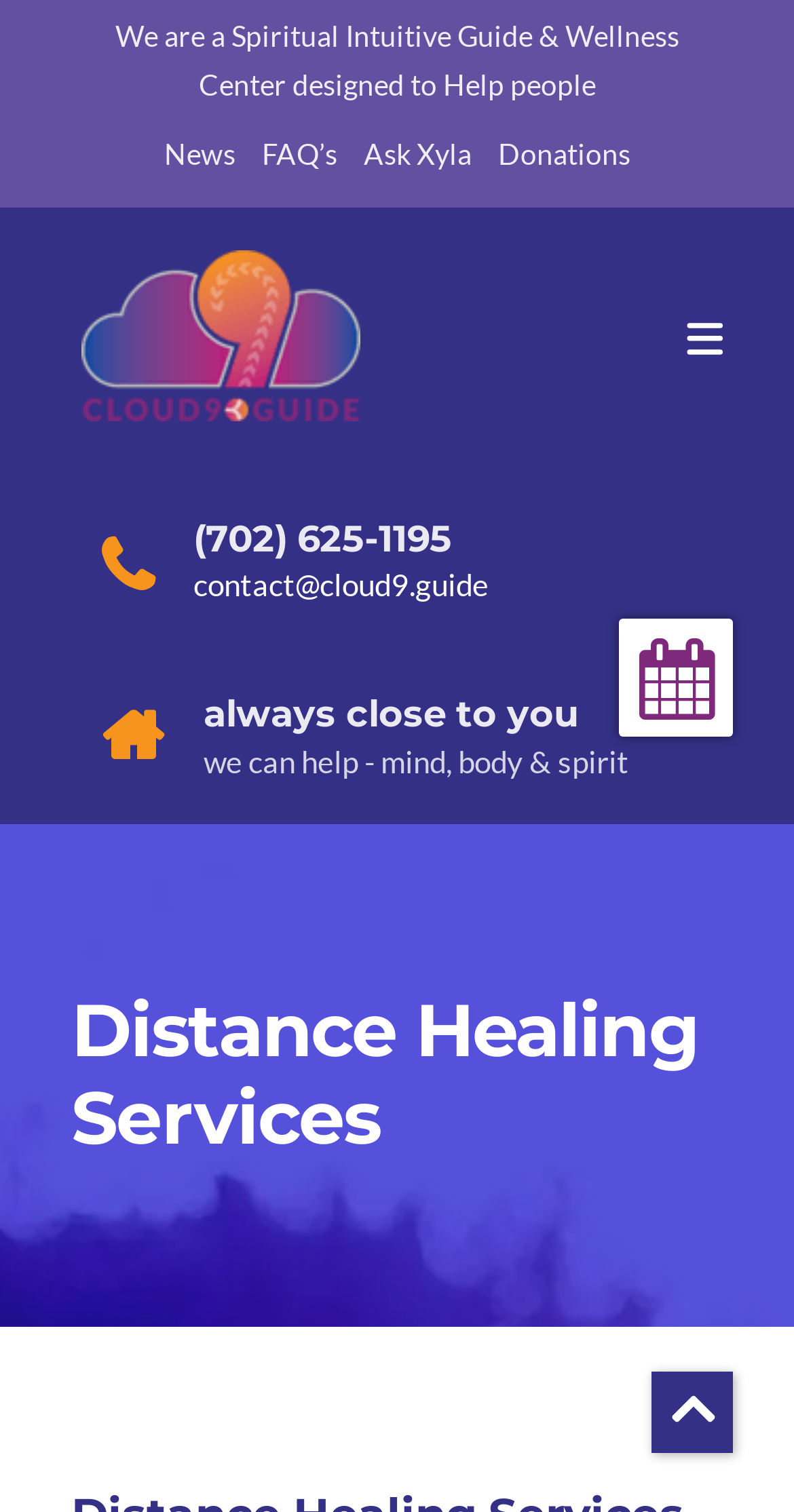What type of services does Cloud 9 Guide offer?
Answer the question with as much detail as you can, using the image as a reference.

Based on the webpage, Cloud 9 Guide offers various types of healing services, including Distance Healing Services, Intuitive Healing, Reiki Services, Tarot Services, and Health and Well-being services, which can be inferred from the links and images on the webpage.